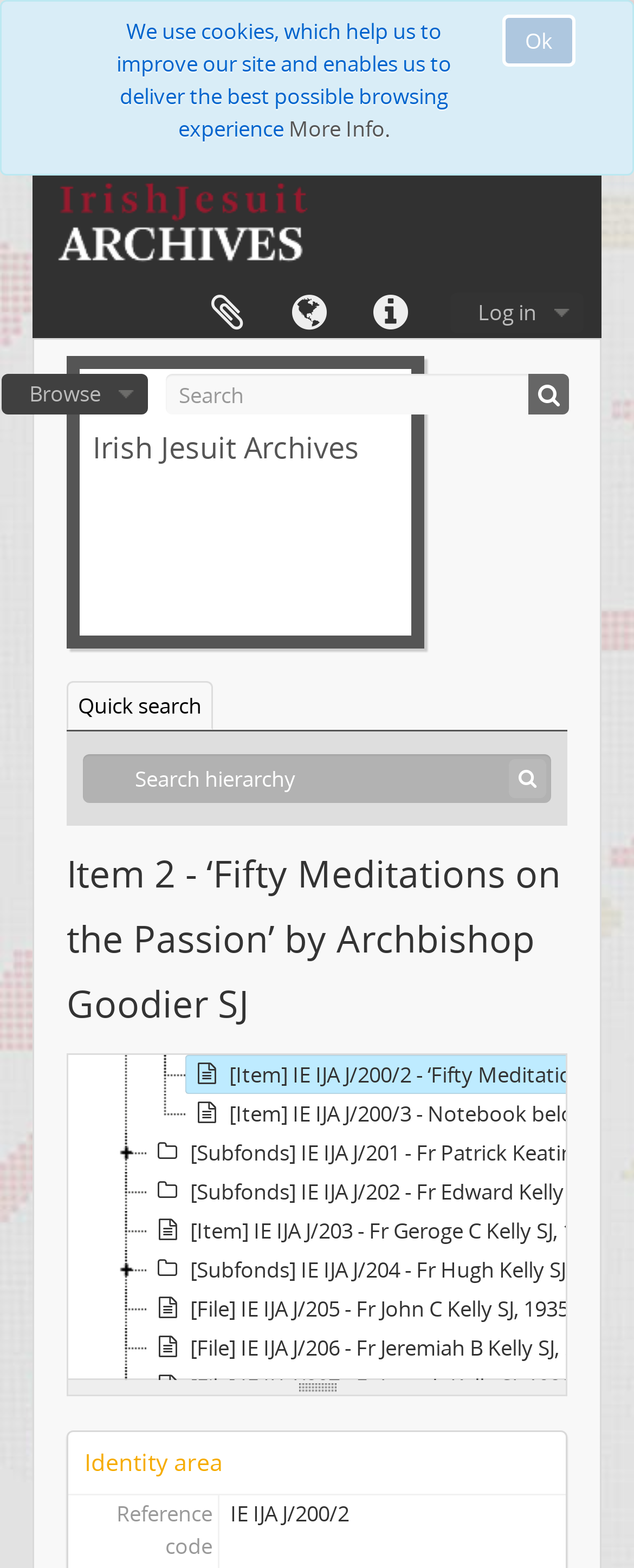Can you determine the bounding box coordinates of the area that needs to be clicked to fulfill the following instruction: "search for something"?

[0.262, 0.238, 0.897, 0.264]